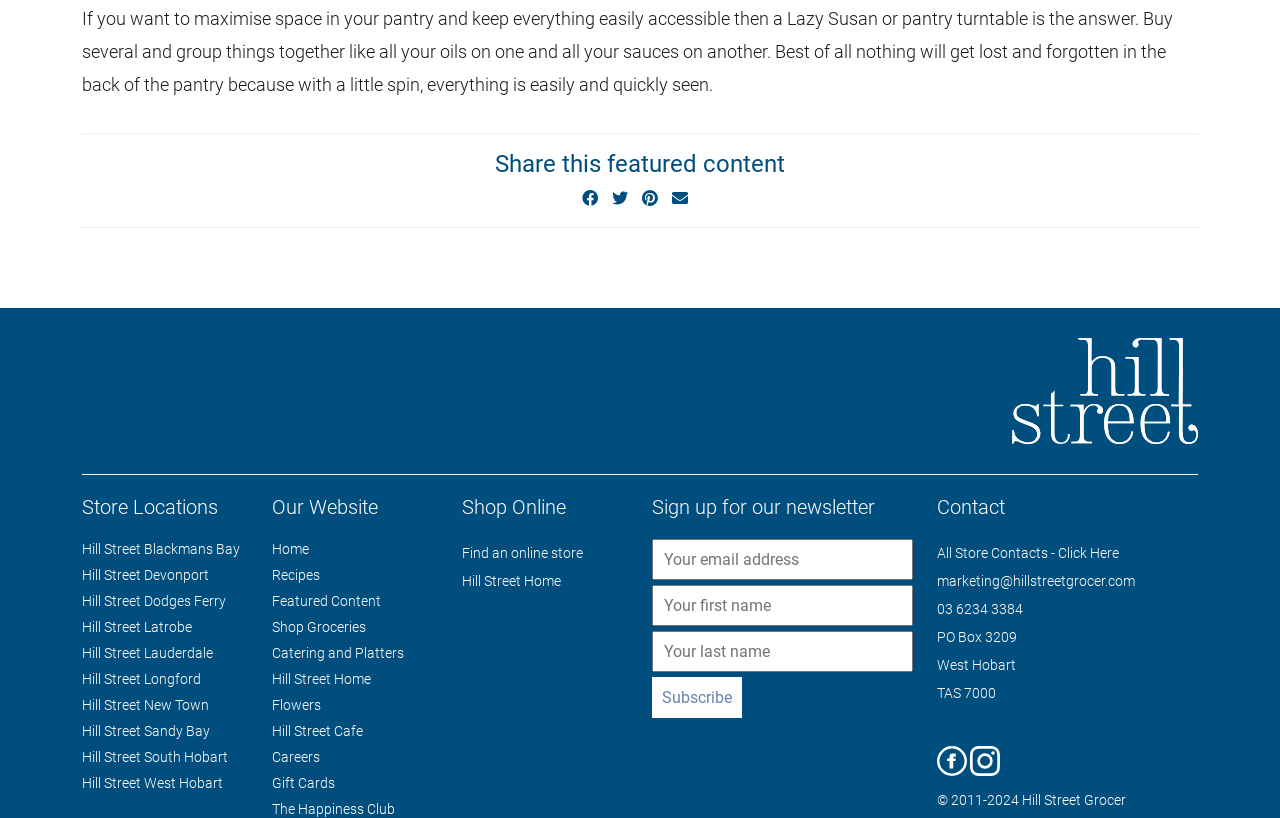Given the description of a UI element: "name="subscribe" value="Subscribe"", identify the bounding box coordinates of the matching element in the webpage screenshot.

[0.509, 0.828, 0.58, 0.878]